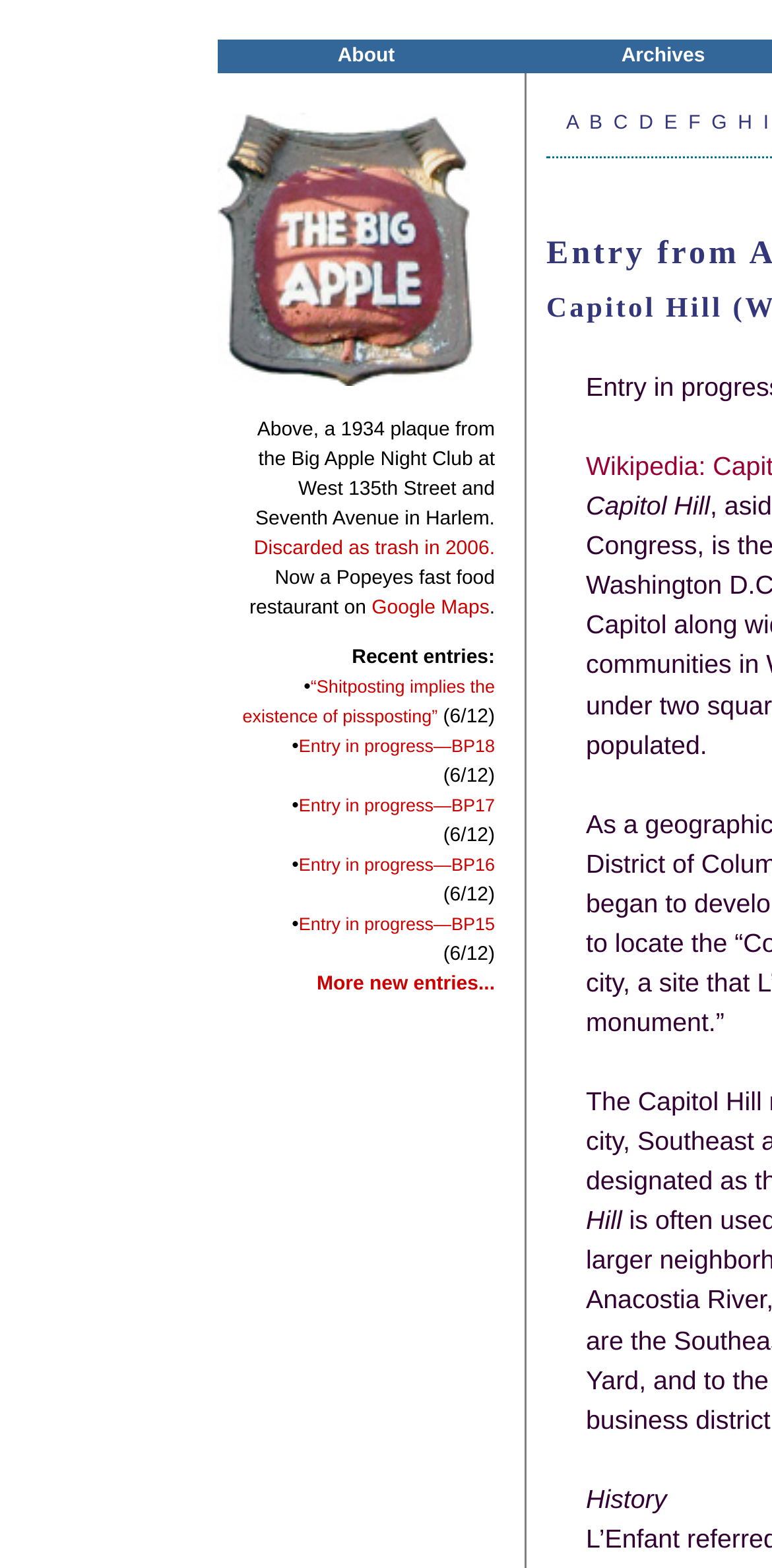Provide the bounding box coordinates of the area you need to click to execute the following instruction: "Open the 'Google Maps' link".

[0.481, 0.381, 0.634, 0.395]